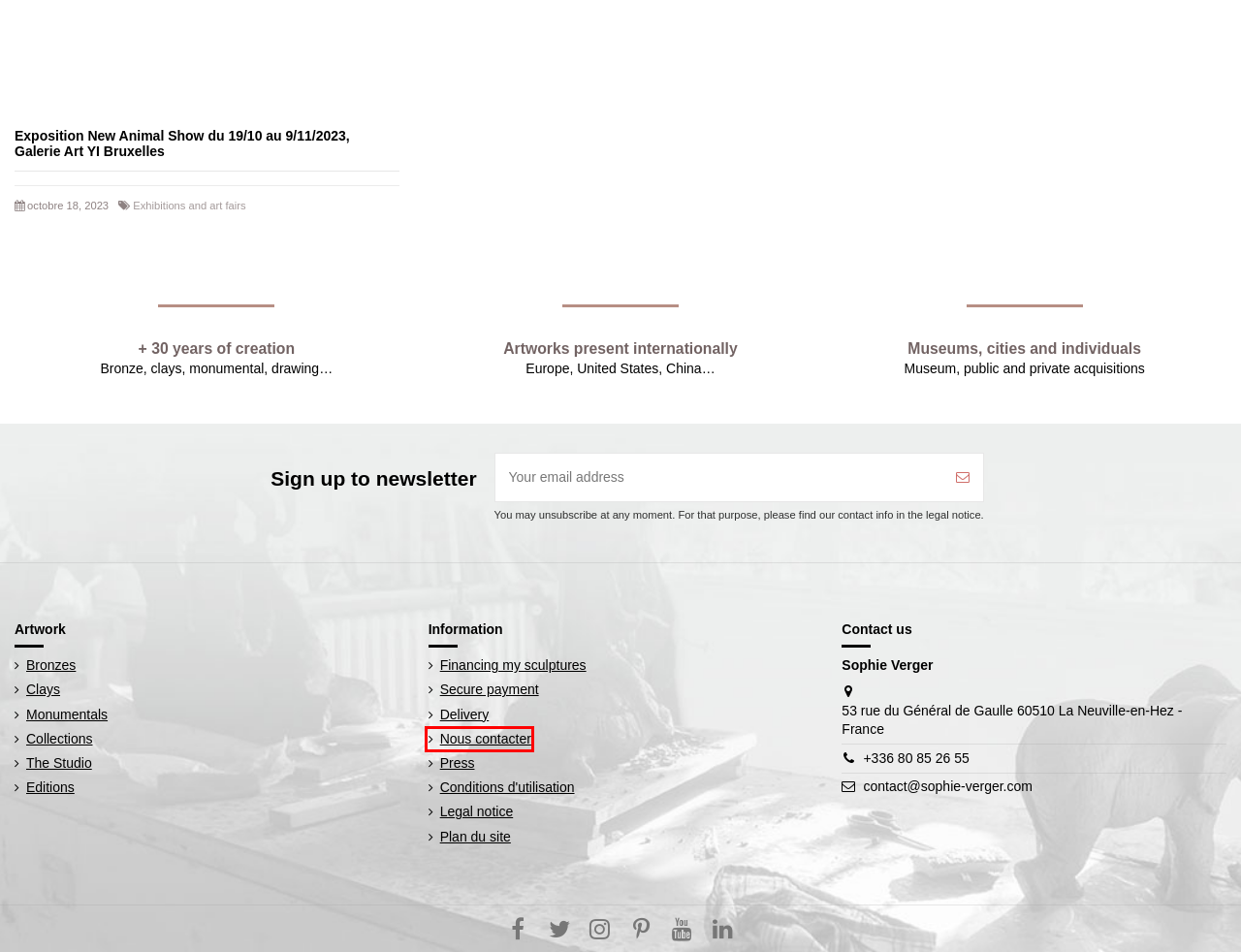You have a screenshot of a webpage with a red rectangle bounding box around an element. Identify the best matching webpage description for the new page that appears after clicking the element in the bounding box. The descriptions are:
A. Clays
B. Bio
C. The Studio
D. Monumentals
E. Delivery
F. Exhibitions and art fairs - Sophie Verger Sculptures
G. Nous contacter
H. Conditions d'utilisation

G